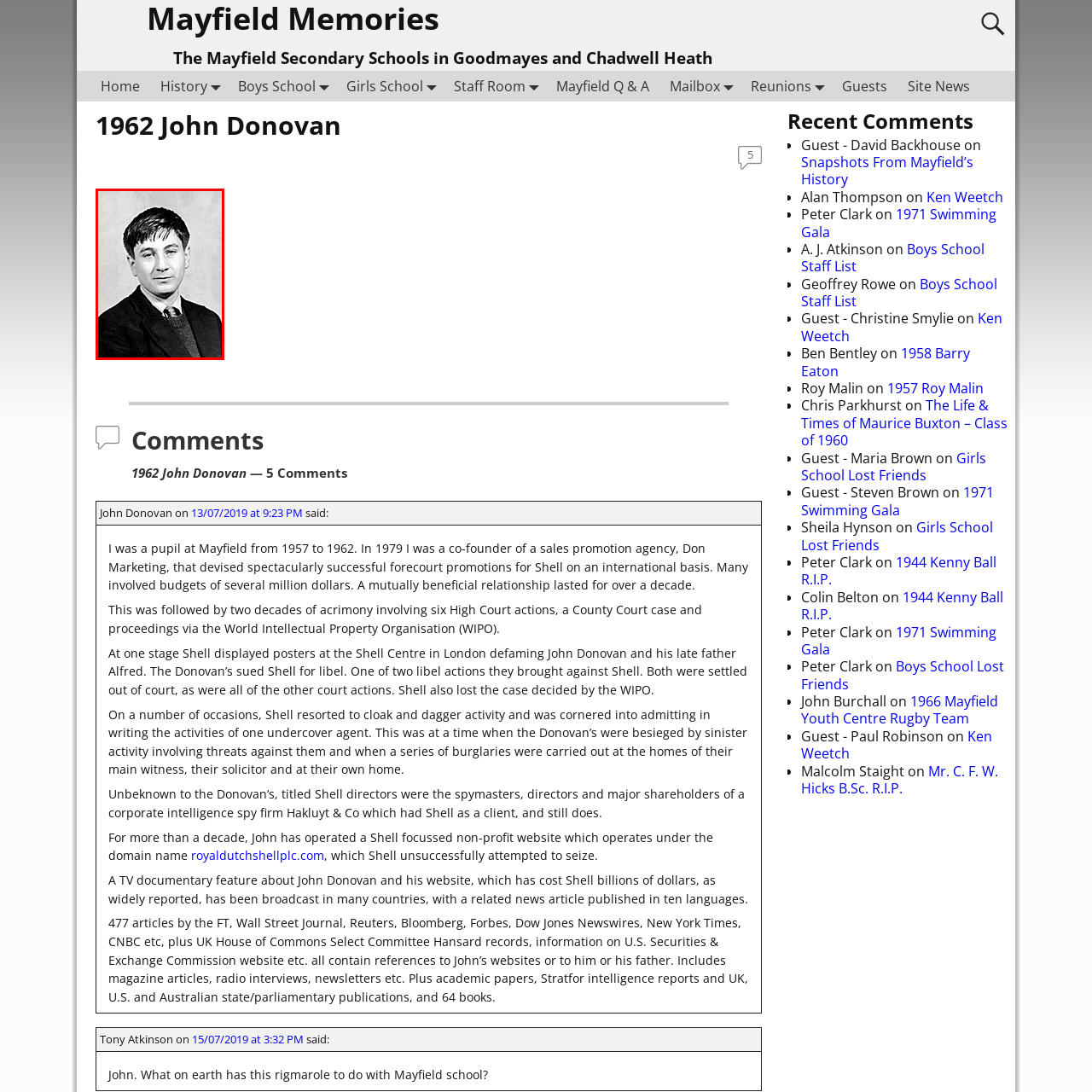Offer an in-depth description of the scene contained in the red rectangle.

This image features a black-and-white photograph of a young boy, identified as John Donovan, during his time as a pupil at Mayfield Secondary School. He is dressed in a dark blazer and a light-colored sweater, with a collared shirt underneath. His medium-length hair is neatly styled, and he has a serious expression as he looks directly at the camera. The background is simple and unobtrusive, emphasizing his youthful demeanor. This photograph is a reflection of his early years at the school, which he attended from 1957 to 1962, and is part of the broader narrative of his experiences and subsequent achievements documented on Mayfield Memories.